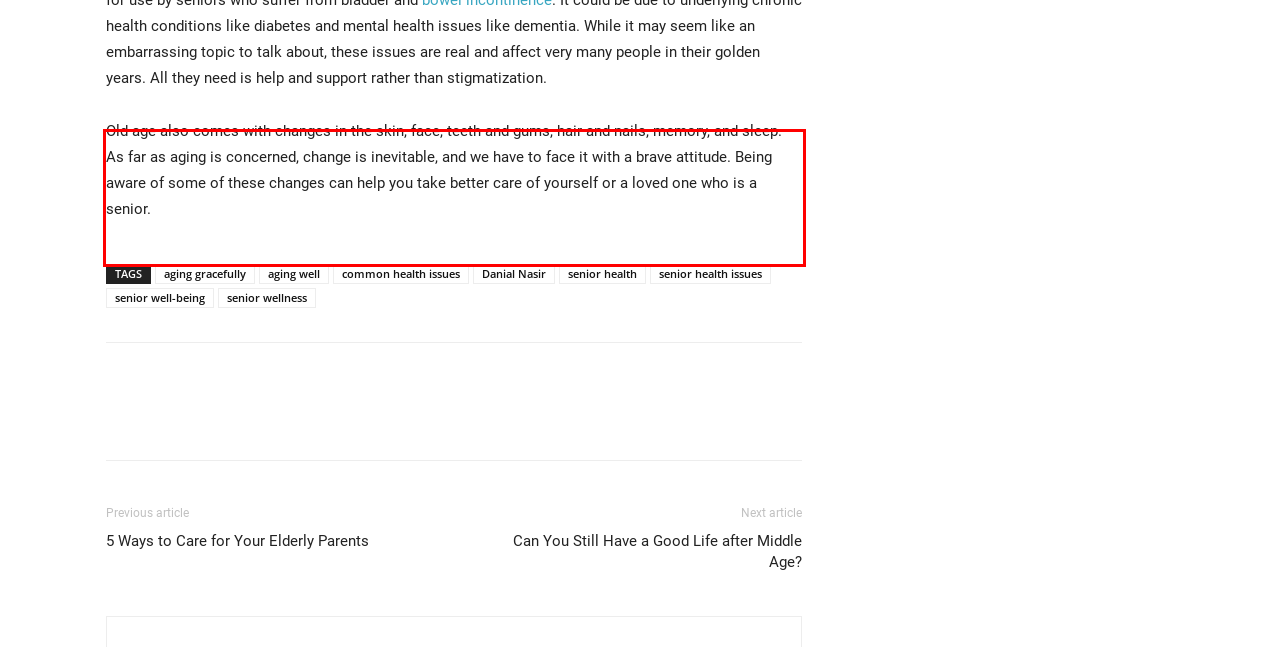Please perform OCR on the UI element surrounded by the red bounding box in the given webpage screenshot and extract its text content.

Have you ever noticed adult diapers in the stores and wondered what they are for? Well, these are meant for use by seniors who suffer from bladder and bowel incontinence. It could be due to underlying chronic health conditions like diabetes and mental health issues like dementia. While it may seem like an embarrassing topic to talk about, these issues are real and affect very many people in their golden years. All they need is help and support rather than stigmatization.